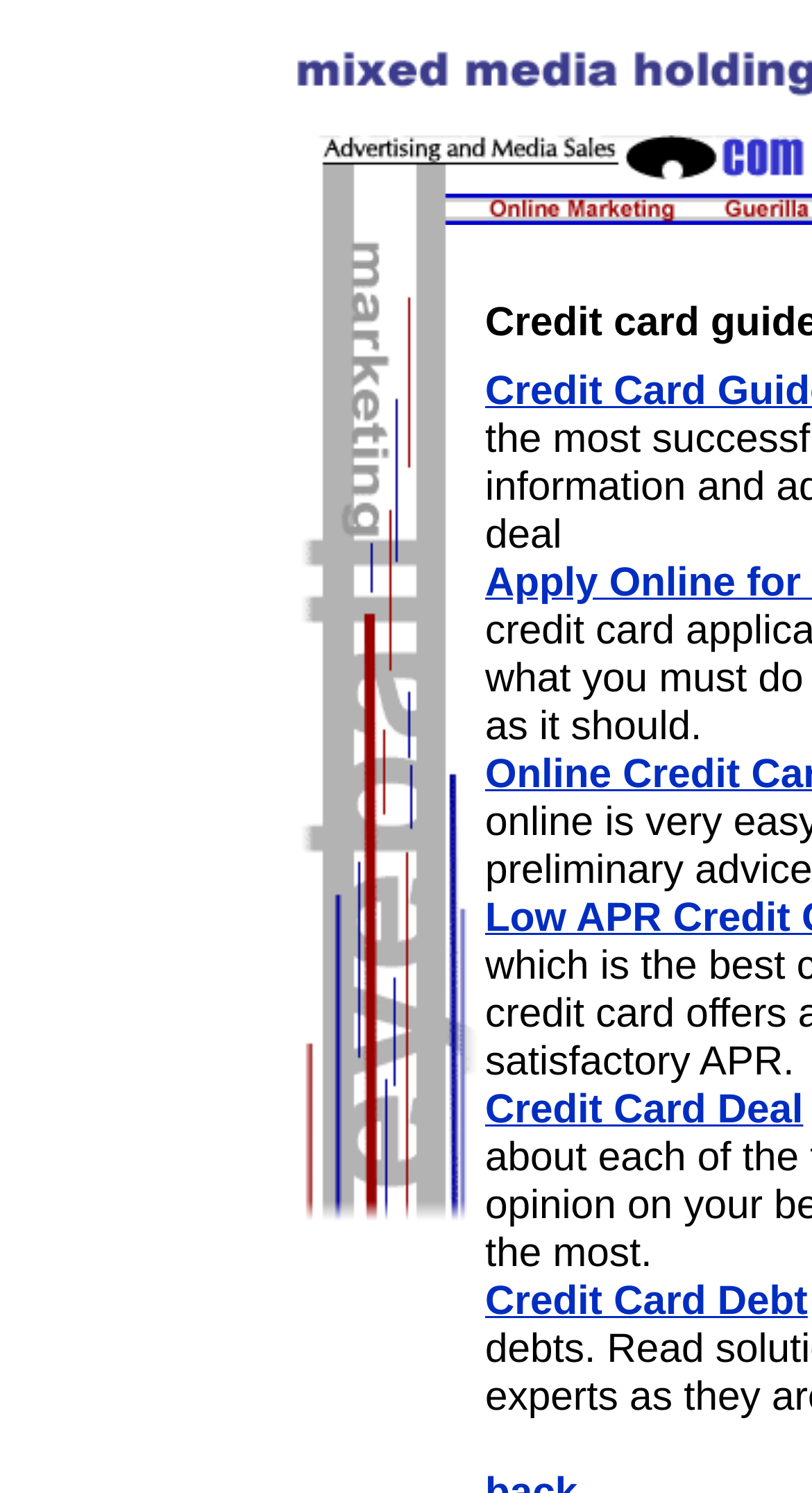Predict the bounding box of the UI element that fits this description: "Credit Card Deal".

[0.597, 0.728, 0.989, 0.759]